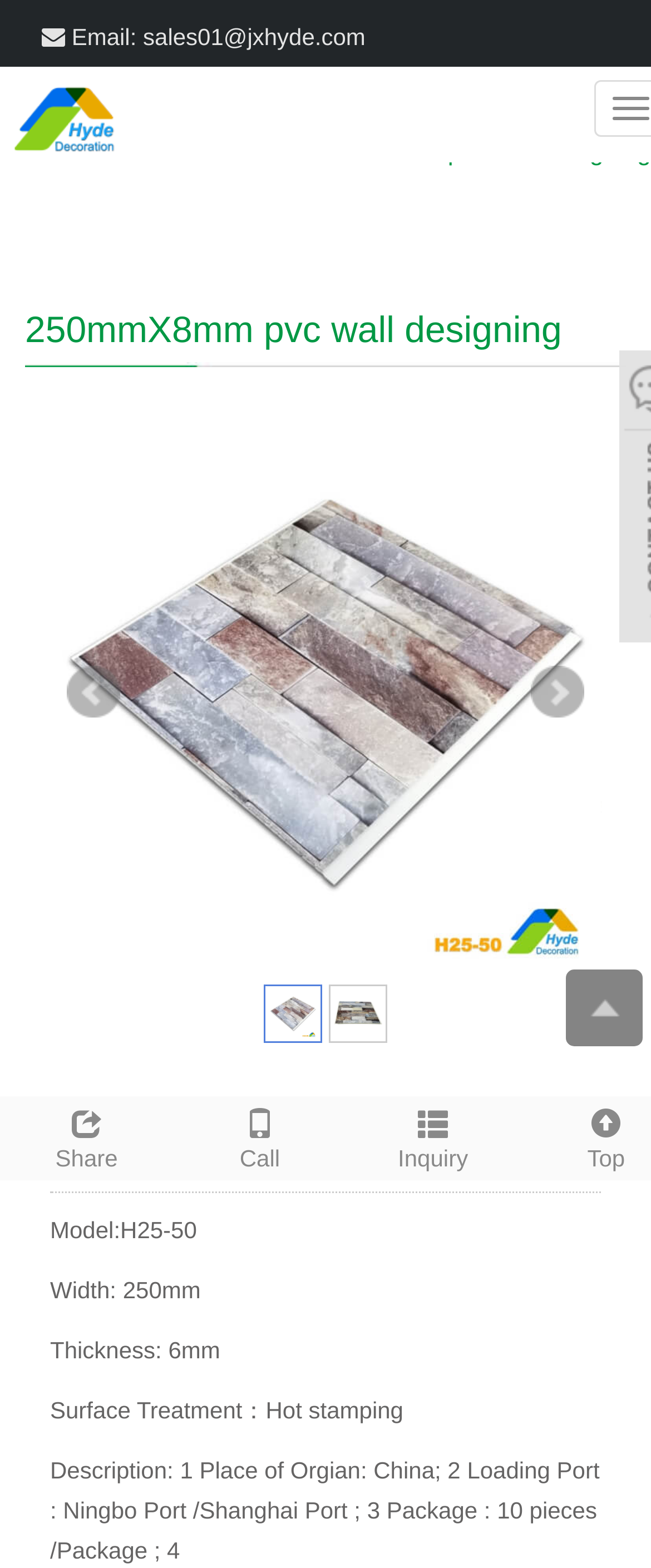Present a detailed account of what is displayed on the webpage.

This webpage appears to be a product page for a PVC wall panel designed for interior use. At the top left corner, there is a company logo and a link to the company's website, Jiaxing Hyde New Material Technology Co.,Ltd. Next to the logo, there is a navigation menu with links to "Home", "Products", and "PVC wall panel".

Below the navigation menu, there is a prominent display of the product's name, "250mmX8mm pvc wall designing", which is also a link. This is accompanied by an image of the product, which takes up a significant portion of the page.

On the right side of the page, there are links to "Prev" and "Next" pages, suggesting that this is part of a product catalog. Below these links, there are three identical links to the product page, each accompanied by an image of the product.

Further down the page, there is a section with detailed product specifications, including model number, width, thickness, and surface treatment. This section is headed by the product name again.

At the bottom of the page, there are three links to "Share", "Call", and "Inquiry", which are likely contact or social media links.

The meta description mentions the product's place of origin, loading port, packaging, length, and application, which are not explicitly displayed on the webpage but may be relevant to customers.